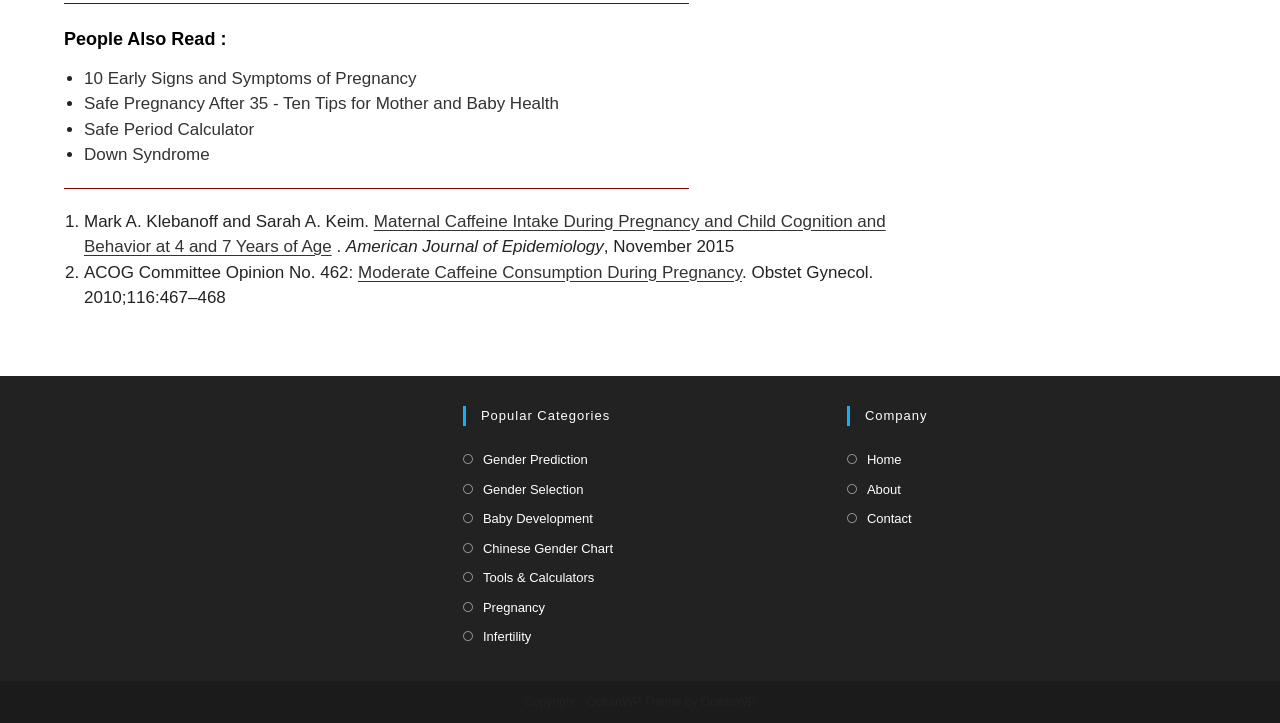Respond concisely with one word or phrase to the following query:
What is the title of the section above the list of links?

People Also Read